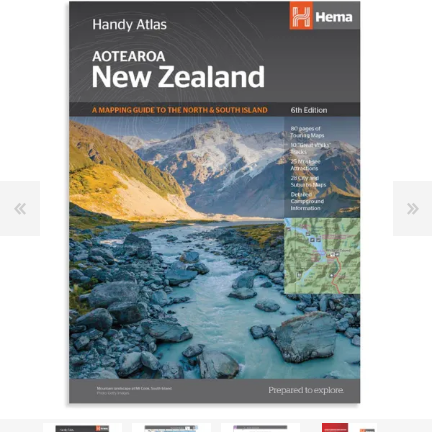Offer a detailed explanation of the image and its components.

The image features the cover of the "Hema New Zealand Handy Atlas" (6th Edition), prominently displaying the title "AOTEAROA New Zealand." The design showcases a stunning landscape of a river meandering through a valley, surrounded by majestic mountains and lush greenery. This atlas promises 80 pages of detailed touring maps, catering to both the North and South Islands of New Zealand. The layout includes a map snippet and emphasizes its role as a comprehensive guide, highlighting various attractions and providing essential information for travelers. The top right corner features the Hema logo, reinforcing its branding as a trusted source for exploration. 